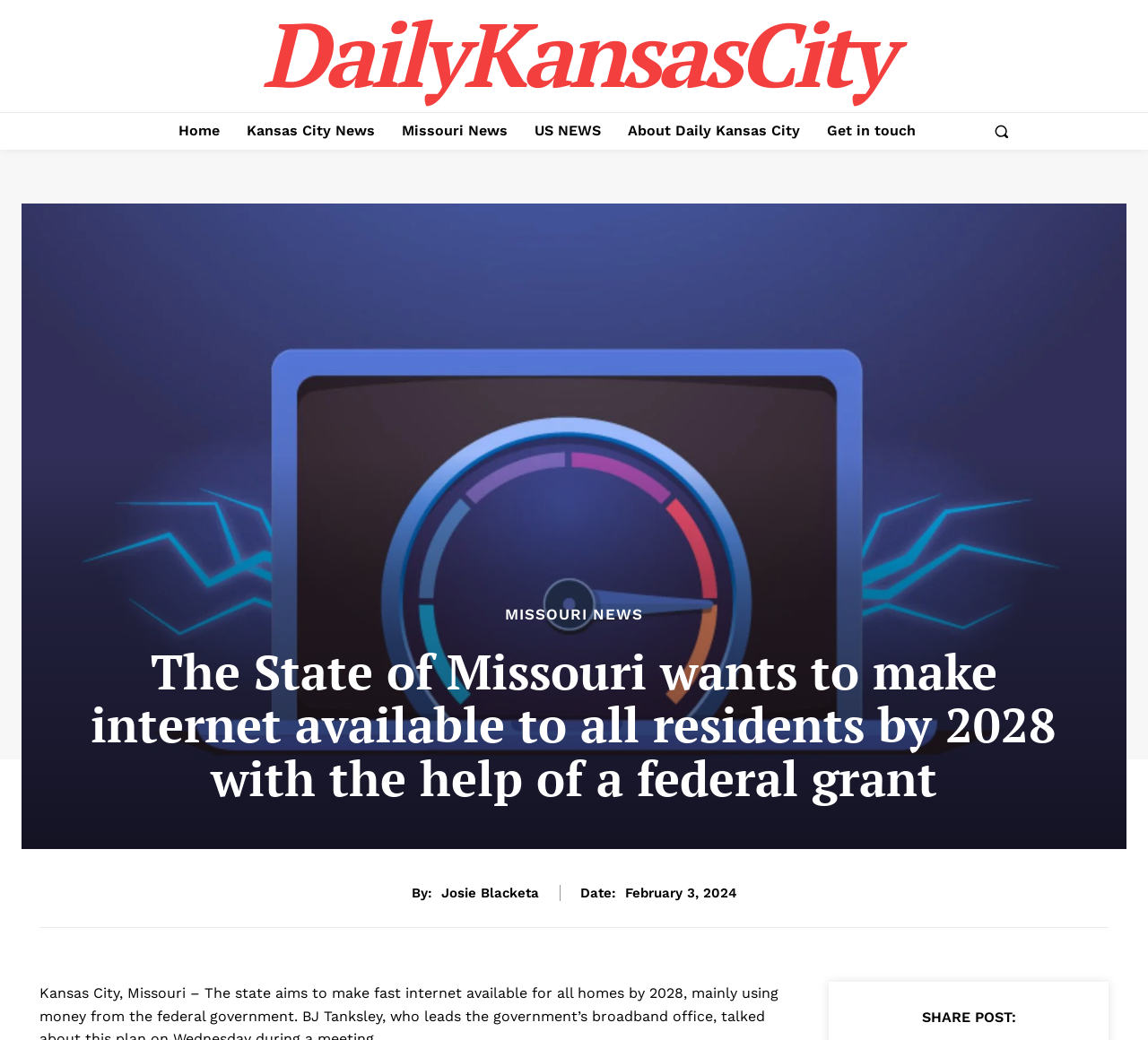What is the purpose of the button with a magnifying glass icon?
We need a detailed and meticulous answer to the question.

I found the answer by looking at the button with a magnifying glass icon, which is a common symbol for search functionality. This suggests that the purpose of the button is to allow users to search for content on the website.